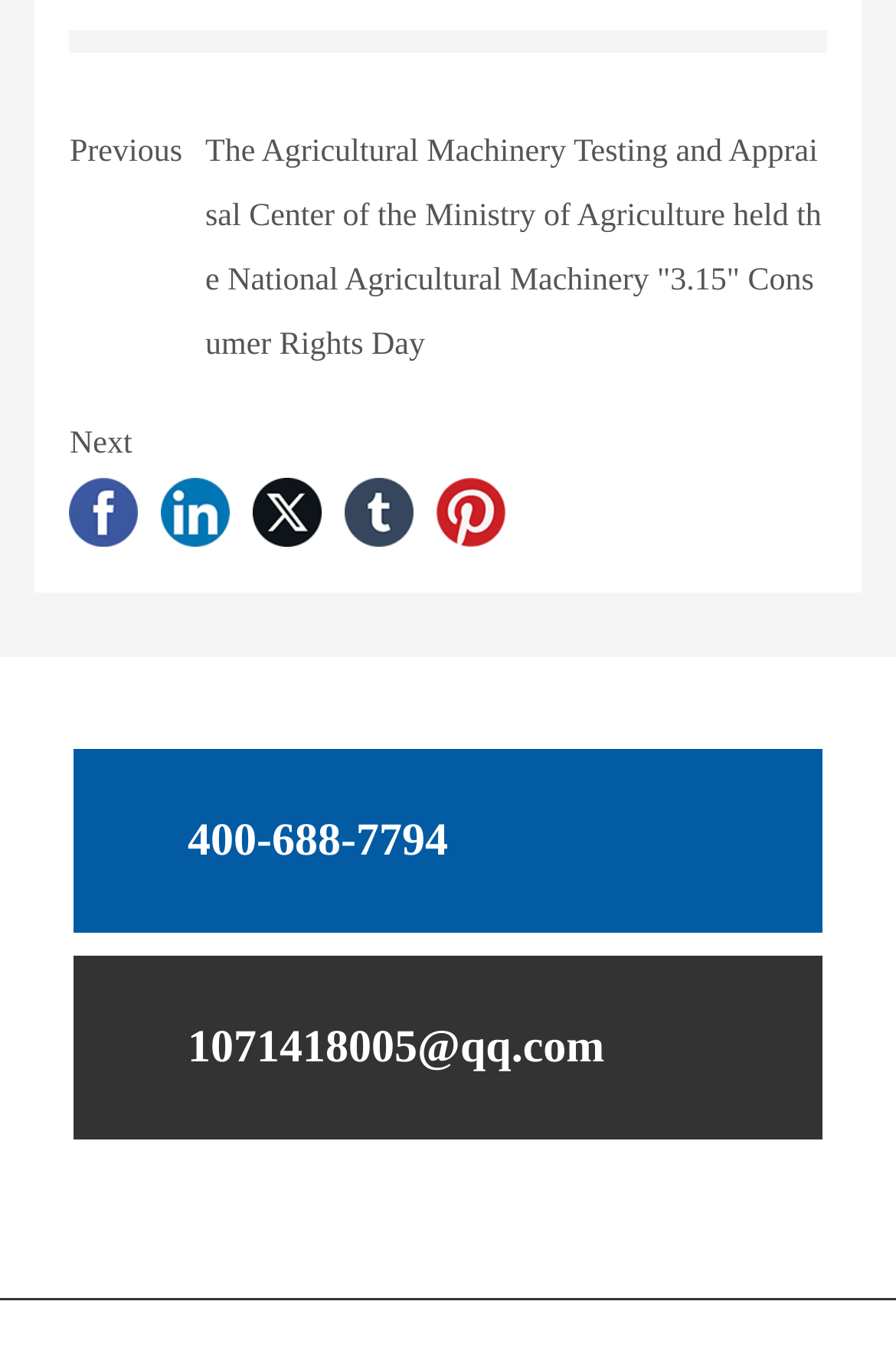Please identify the bounding box coordinates of the element that needs to be clicked to perform the following instruction: "Contact Chungeng Machinery via phone".

[0.209, 0.605, 0.5, 0.643]